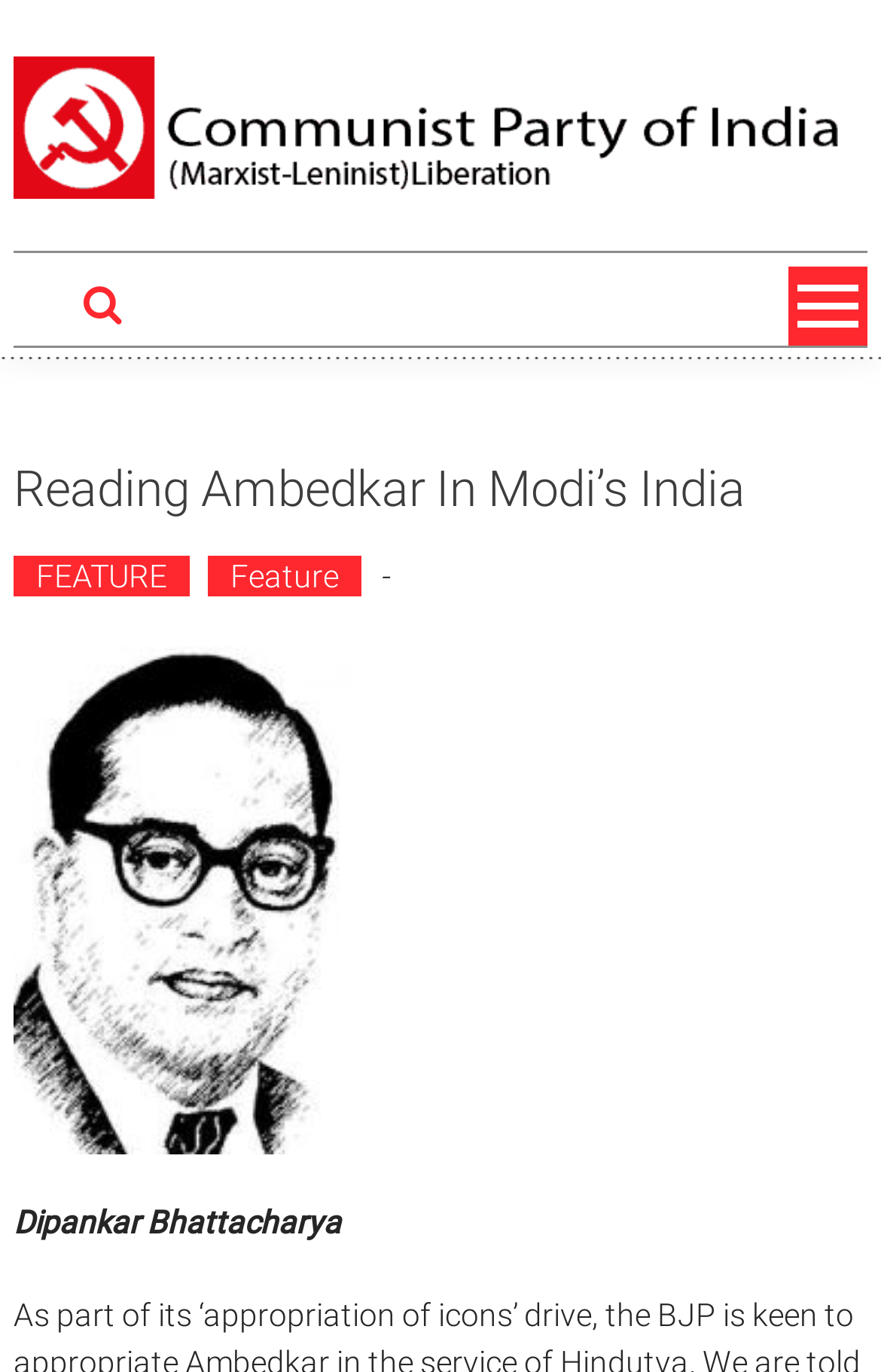Examine the image carefully and respond to the question with a detailed answer: 
What is the topic of the article?

I determined the topic of the article by examining the heading element on the page, which reads 'Reading Ambedkar In Modi’s India'.